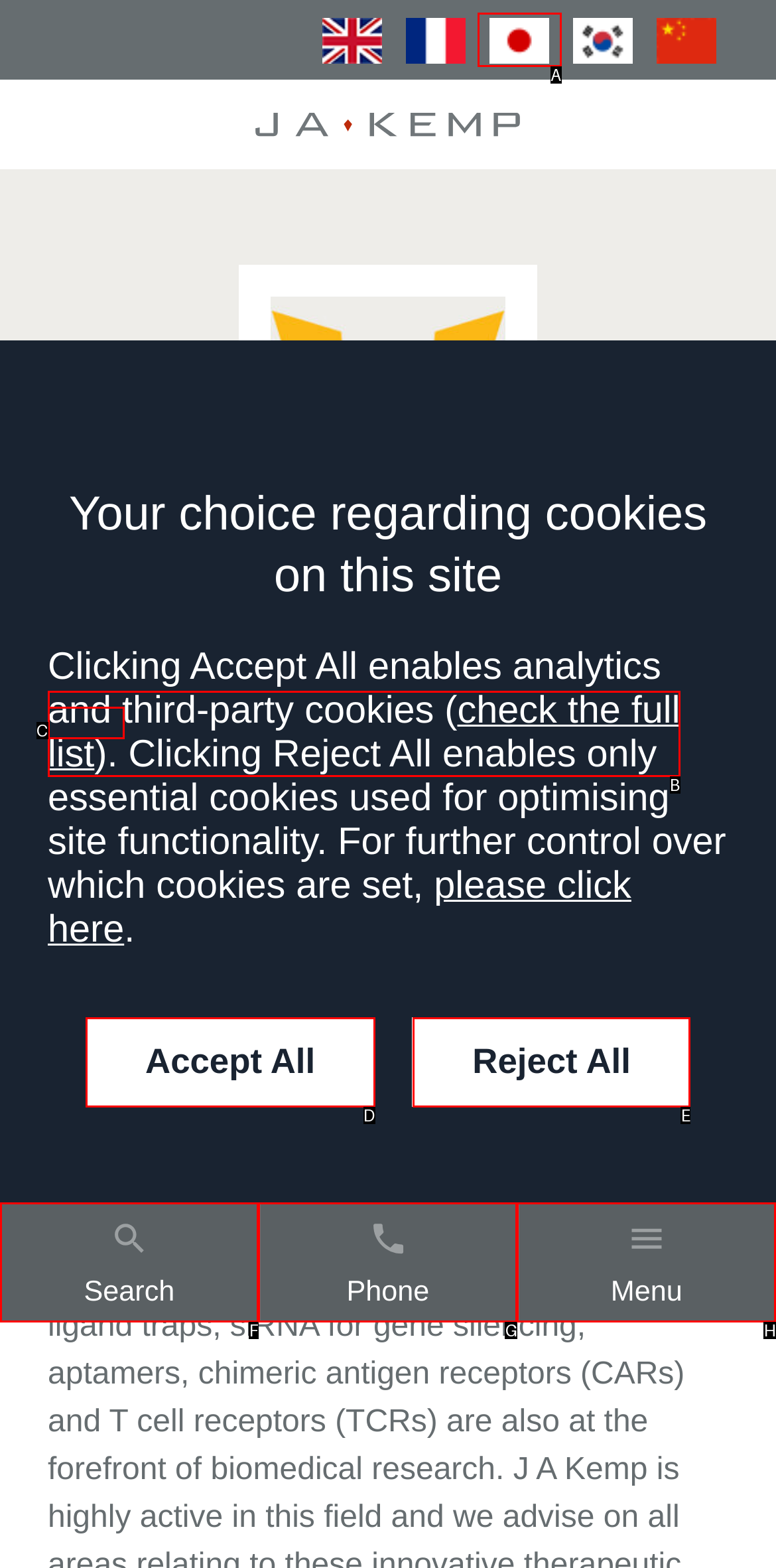Find the option that aligns with: search
Provide the letter of the corresponding option.

F